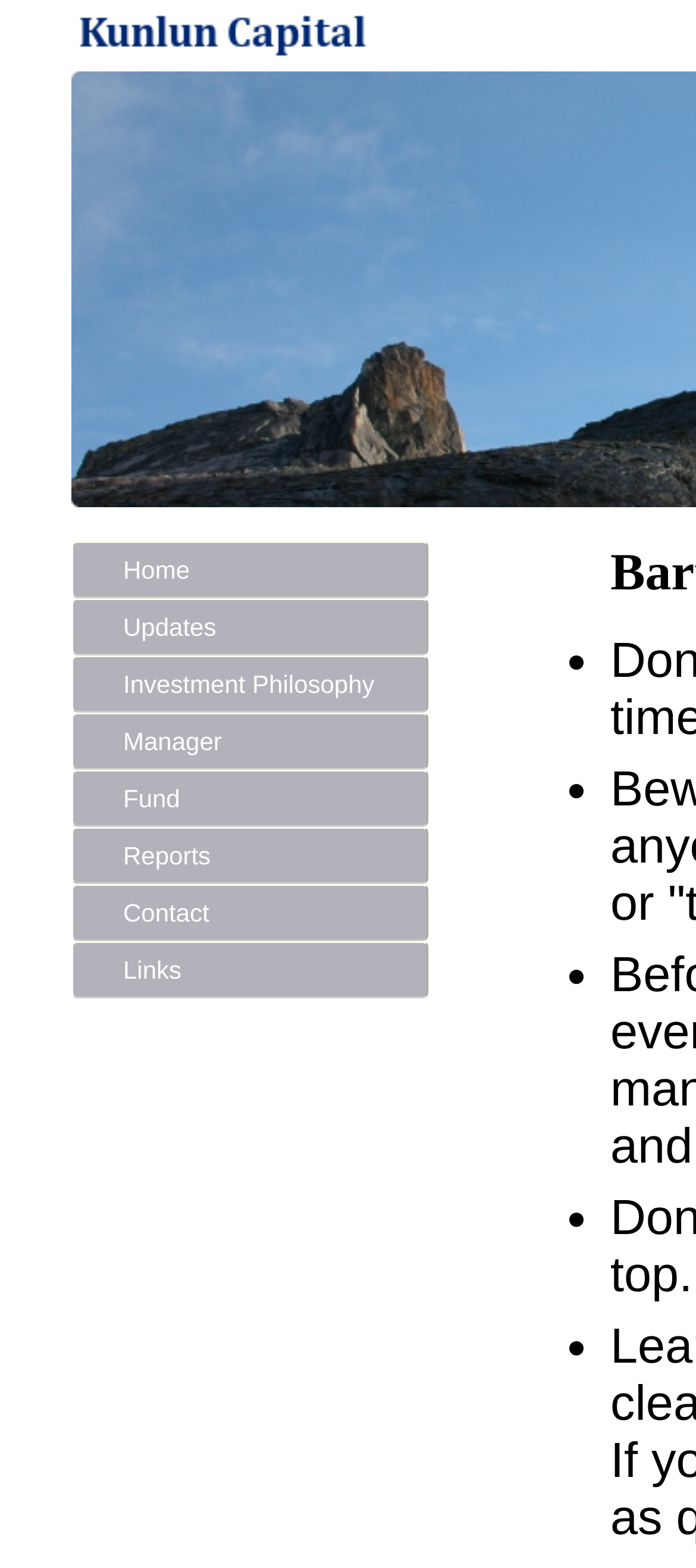Locate and provide the bounding box coordinates for the HTML element that matches this description: "Reports".

[0.103, 0.527, 0.615, 0.564]